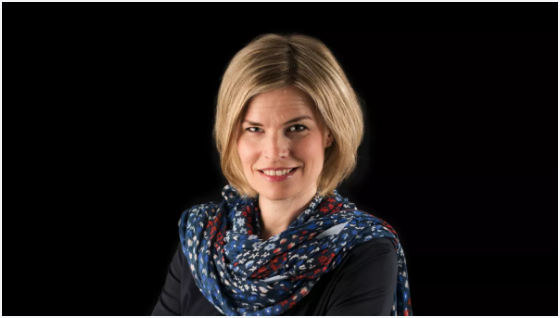Generate a comprehensive description of the image.

The image features a professional woman with short, blonde hair, smiling confidently at the camera. She is wearing a dark top and is draped in a colorful scarf that adds a vibrant touch with patterns in shades of blue and red. The background is a solid black, which enhances her presence and the colors of her attire. This portrait conveys a sense of professionalism and approachability, making it suitable for a business context, perhaps related to leadership in technology or cloud services, resonating with themes of modernity and innovation that are prominent in the surrounding article titled "Portworx pinches execs from SAP & F5 – and opens new sales regions."